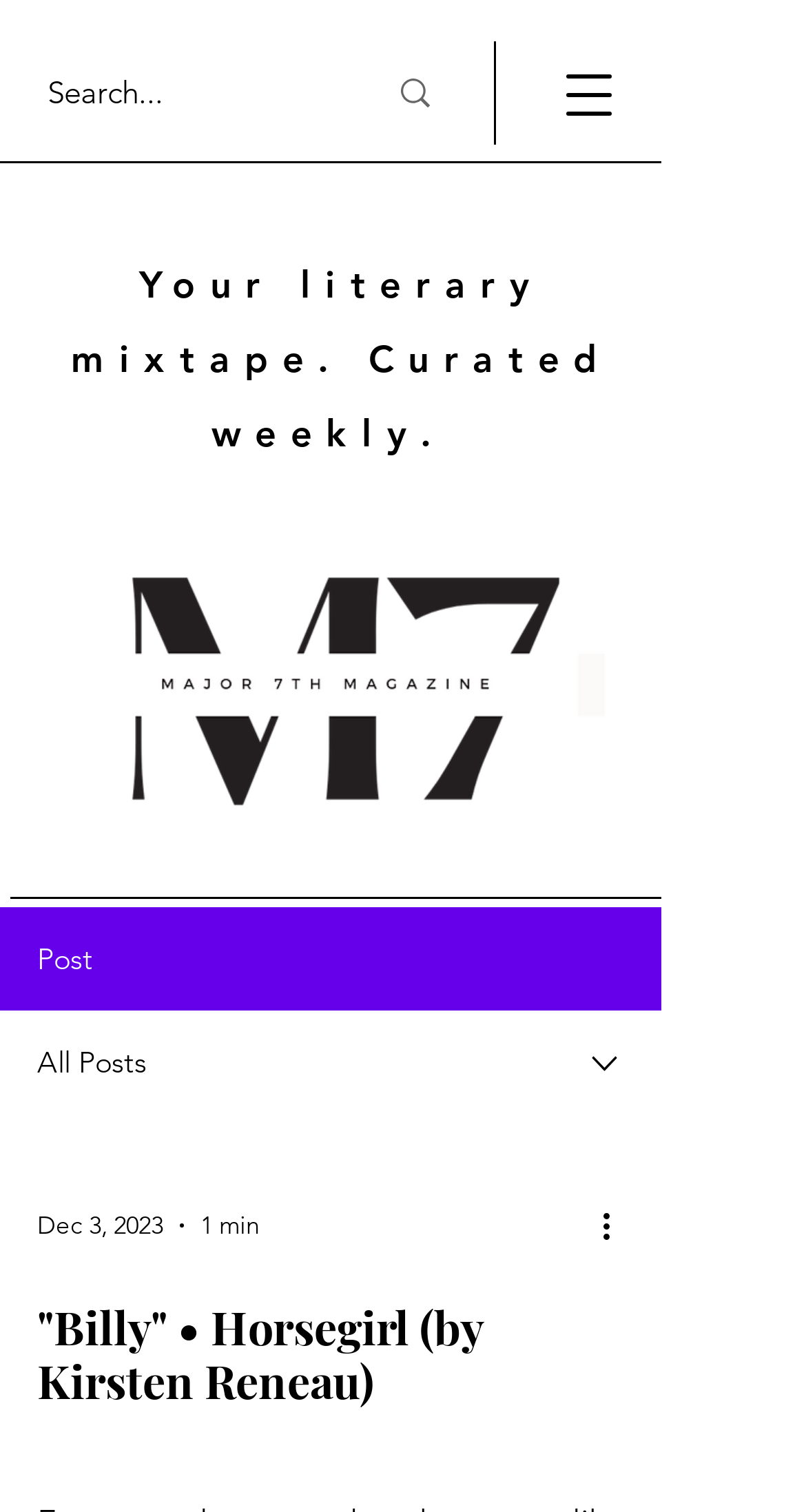What is the date of the latest post?
Please provide a single word or phrase answer based on the image.

Dec 3, 2023